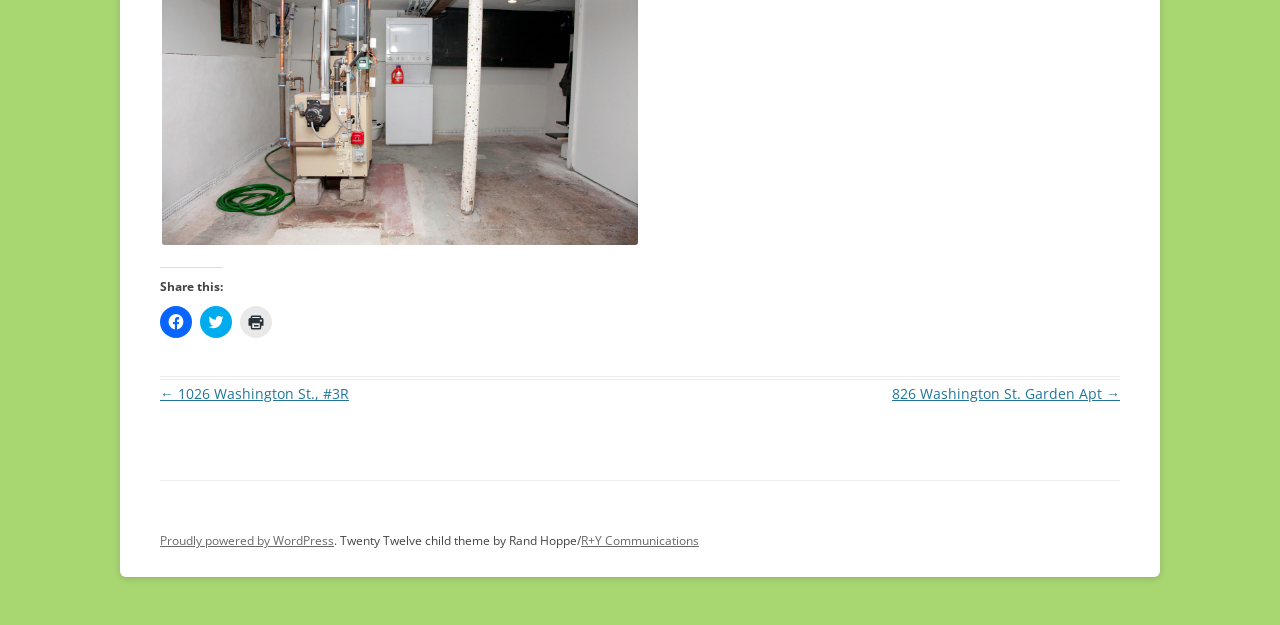Find the bounding box coordinates for the UI element that matches this description: "← 1026 Washington St., #3R".

[0.125, 0.615, 0.273, 0.646]